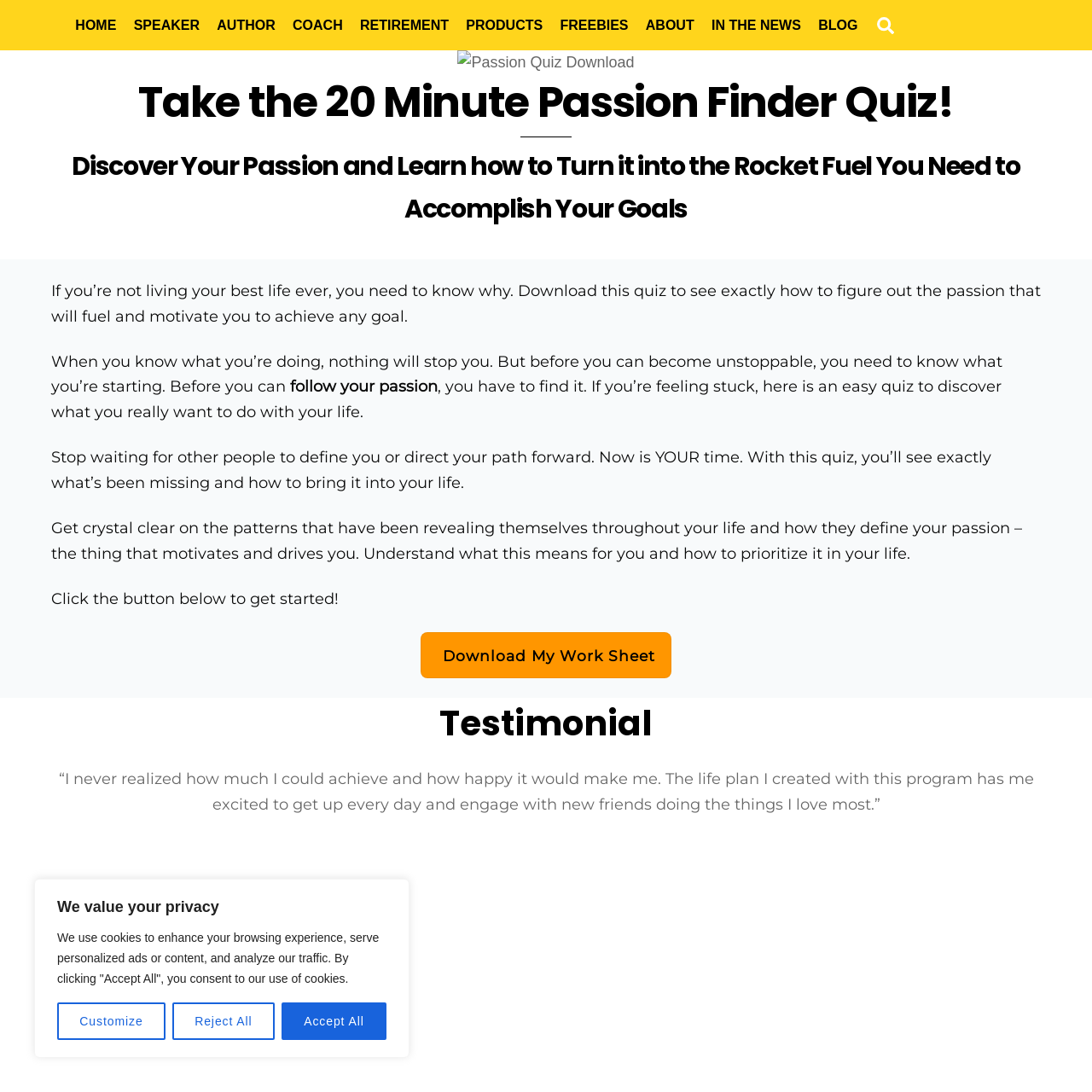Please identify the webpage's heading and generate its text content.

Take the 20 Minute Passion Finder Quiz!
Discover Your Passion and Learn how to Turn it into the Rocket Fuel You Need to Accomplish Your Goals